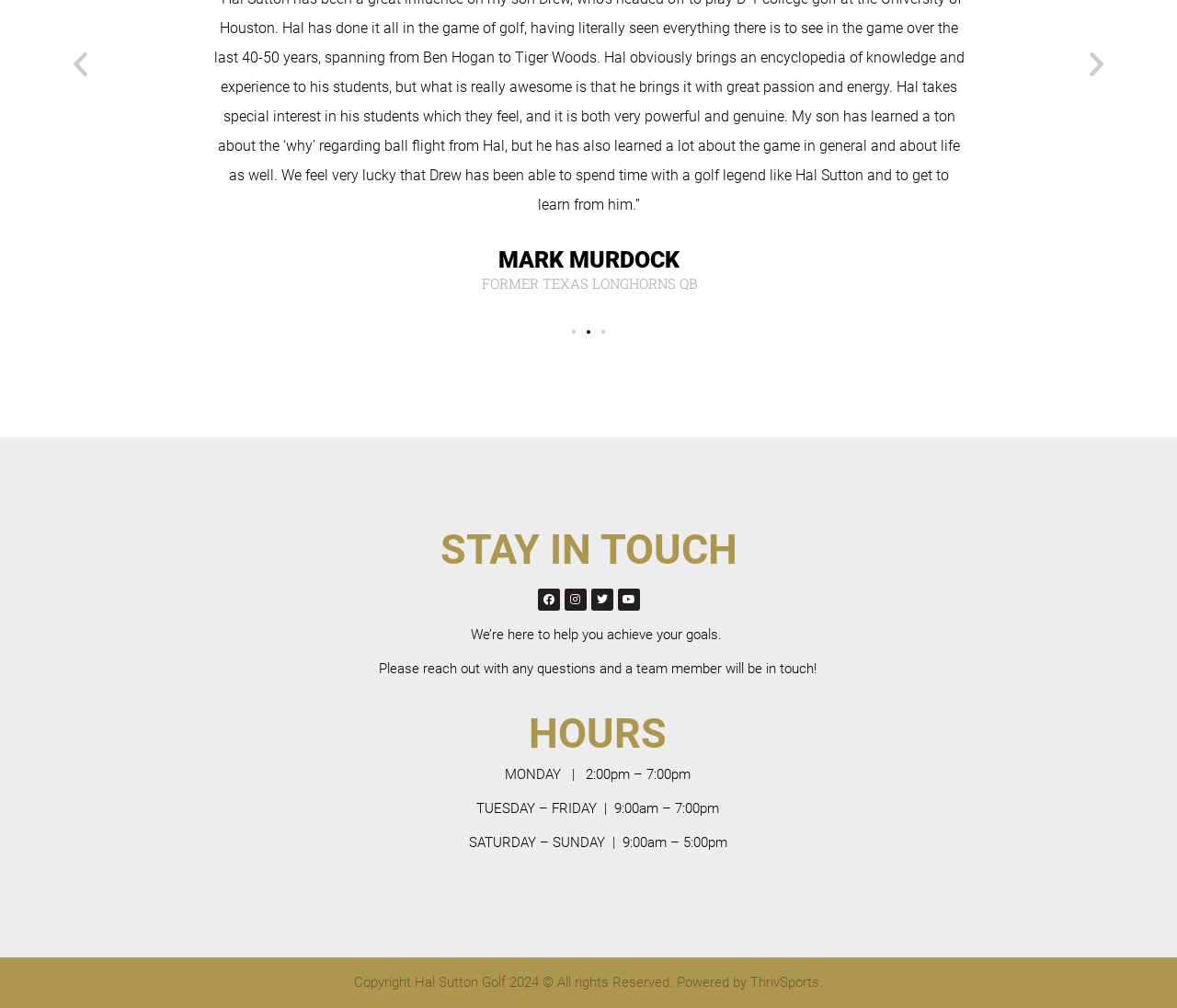Please provide a brief answer to the following inquiry using a single word or phrase:
What are the social media platforms available?

Facebook, Instagram, Twitter, Youtube